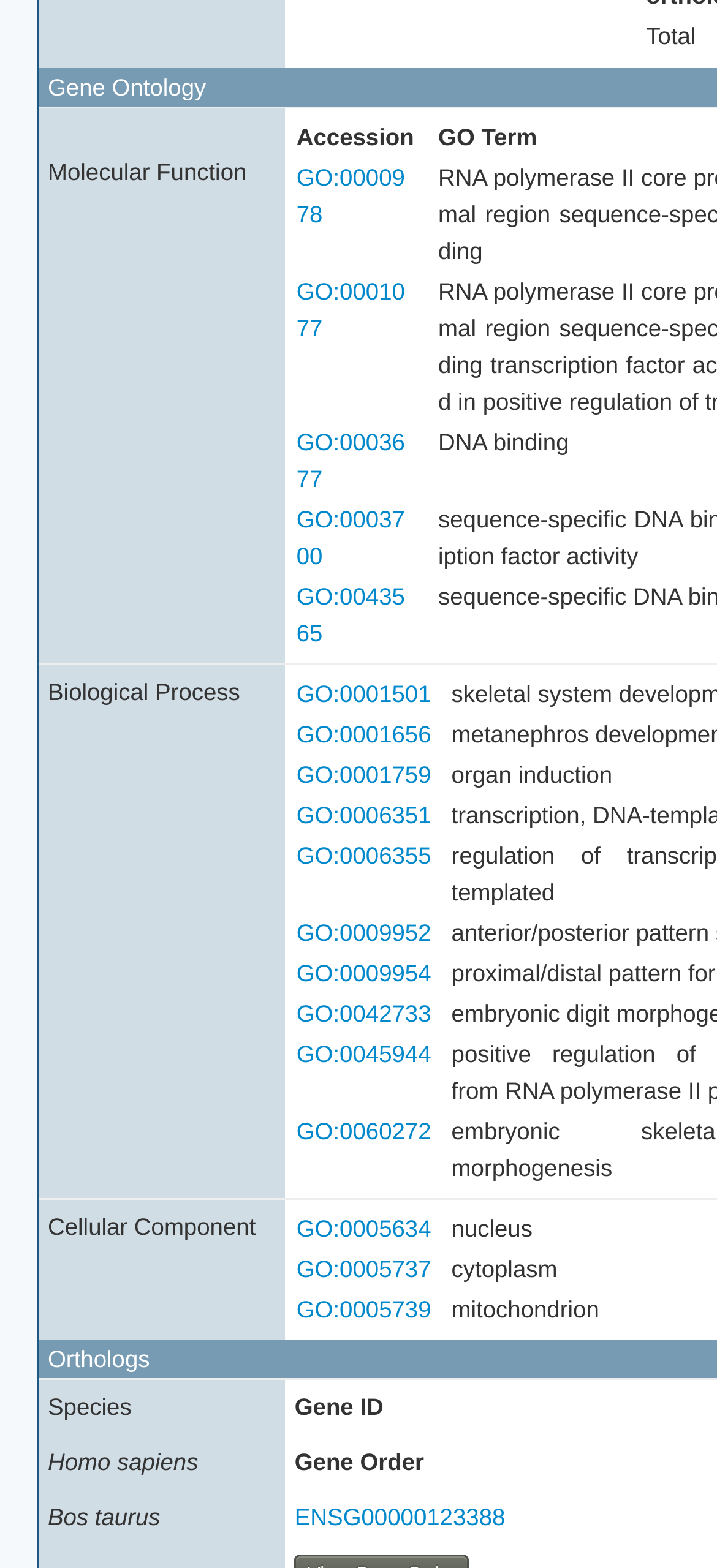What is the molecular function of GO:0000978?
Based on the image, provide your answer in one word or phrase.

Unknown